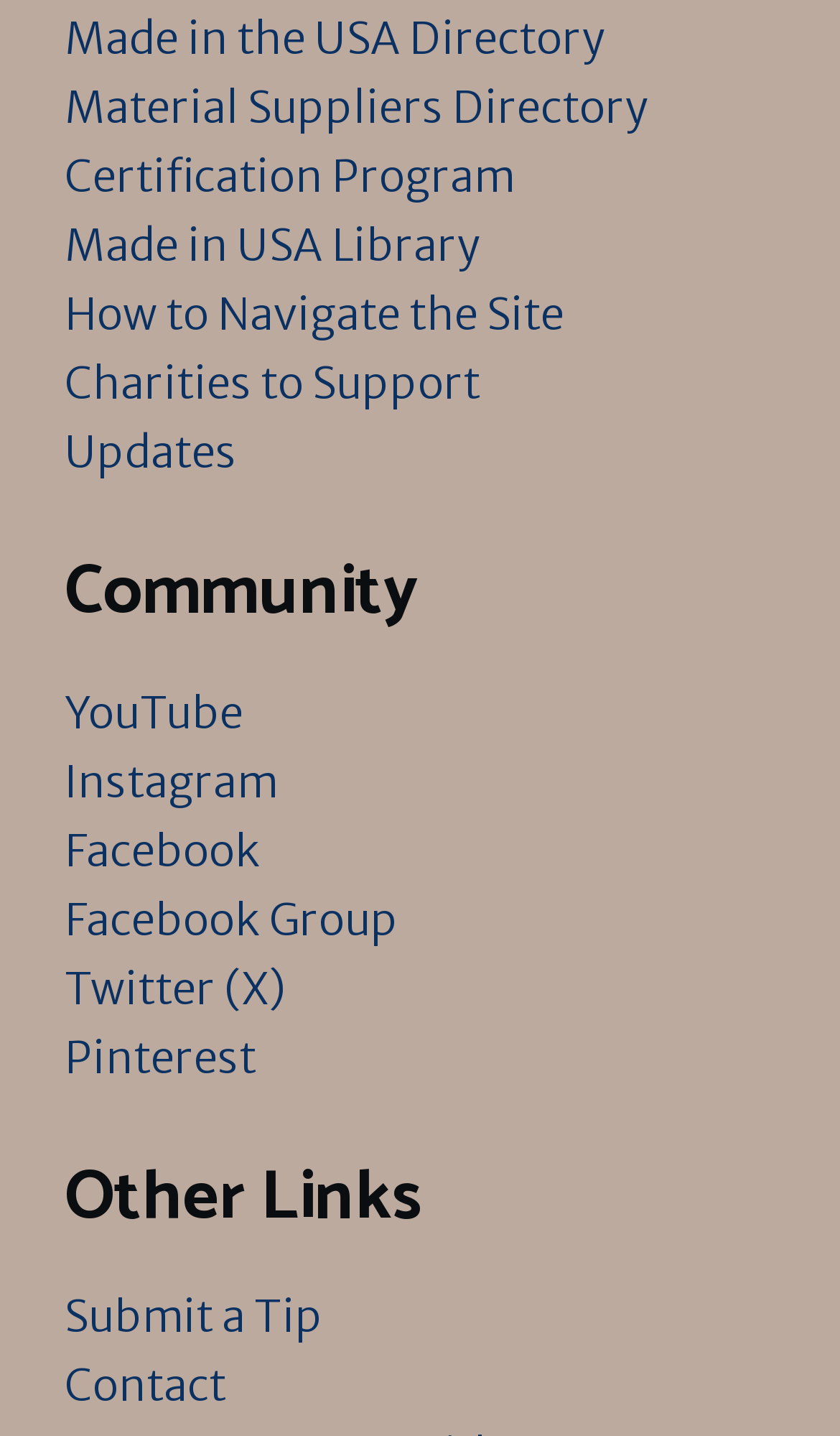Highlight the bounding box coordinates of the region I should click on to meet the following instruction: "Learn about the Certification Program".

[0.077, 0.104, 0.613, 0.141]